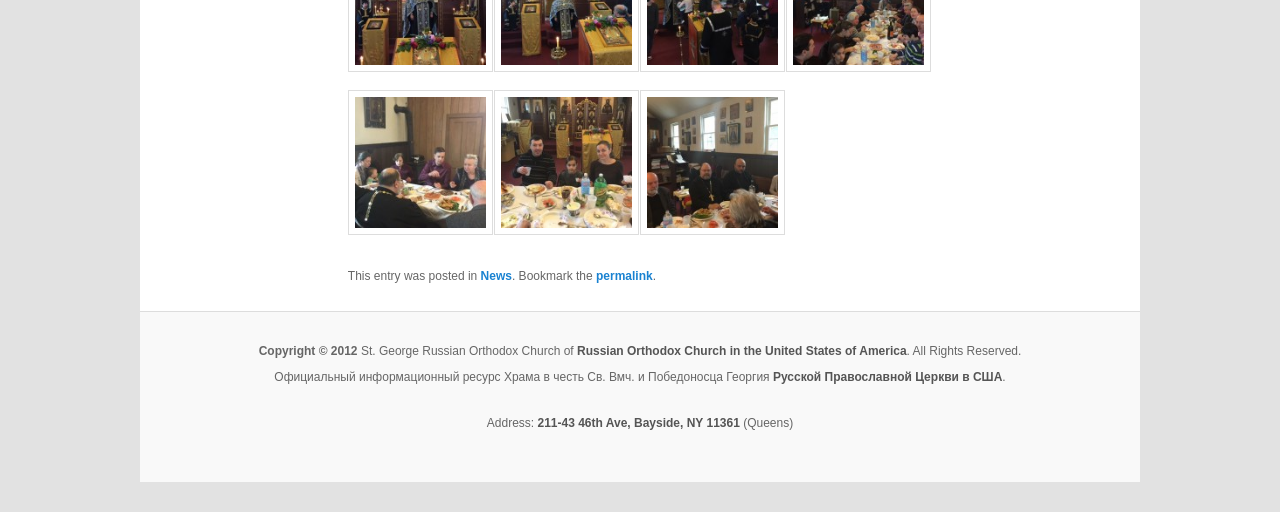What is the purpose of the links at the top?
Please respond to the question with a detailed and thorough explanation.

The links at the top, such as 'Нед. Сыр.5', 'Нед. Сыр.6', and so on, appear to be navigation links. They are arranged horizontally and have similar formatting, suggesting that they are meant to help users navigate to different sections or pages of the website.